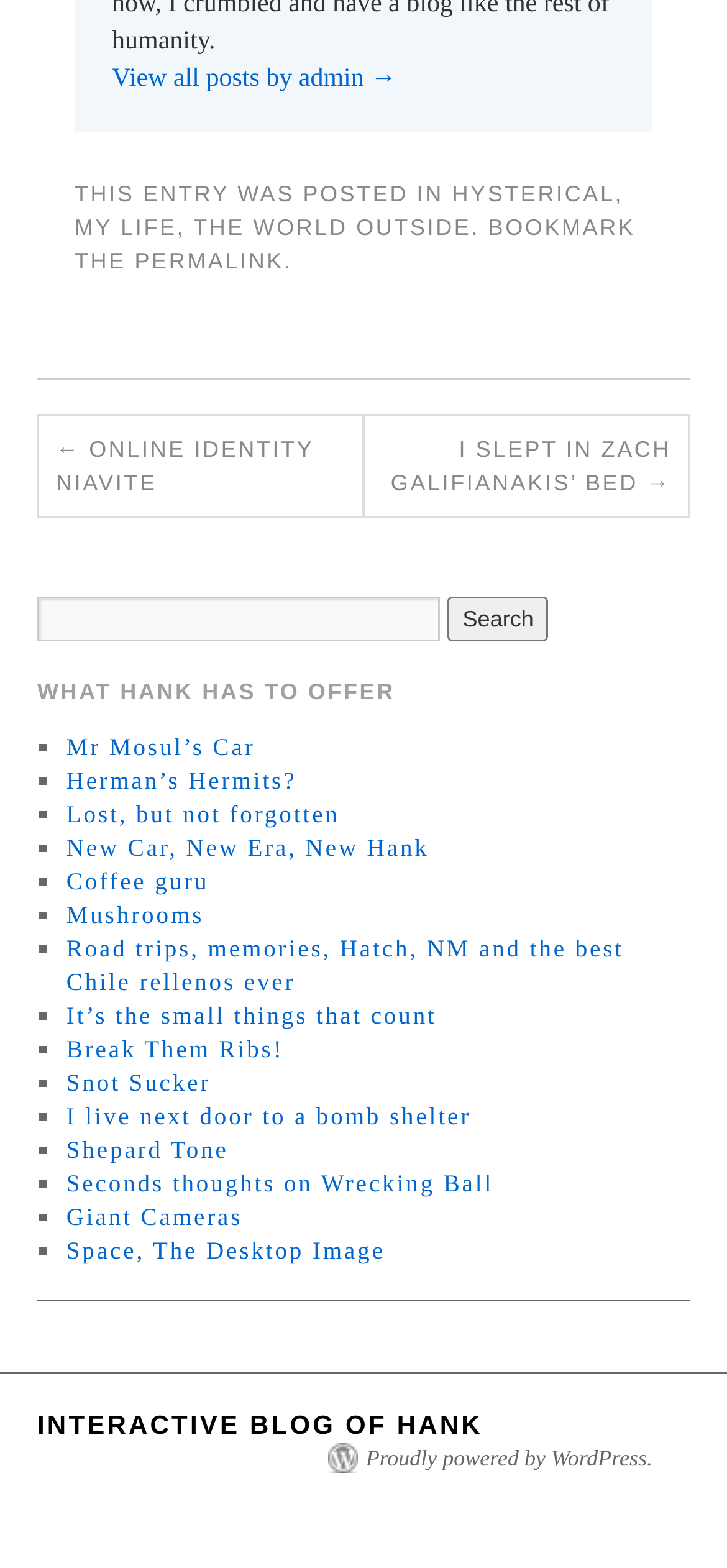What is the category of the post 'I SLEPT IN ZACH GALIFIANAKIS’ BED'?
From the image, respond with a single word or phrase.

MY LIFE